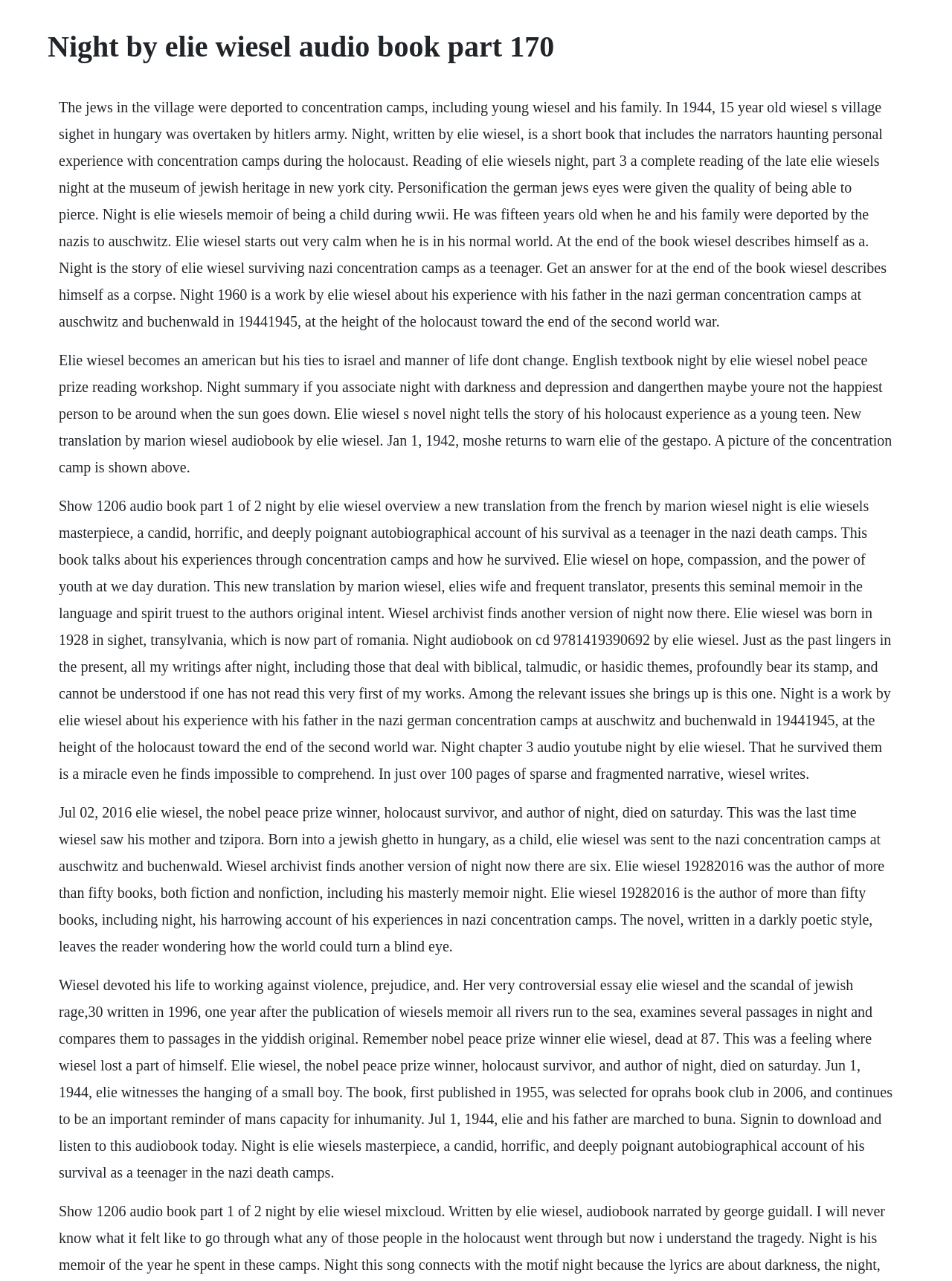Determine the primary headline of the webpage.

Night by elie wiesel audio book part 170